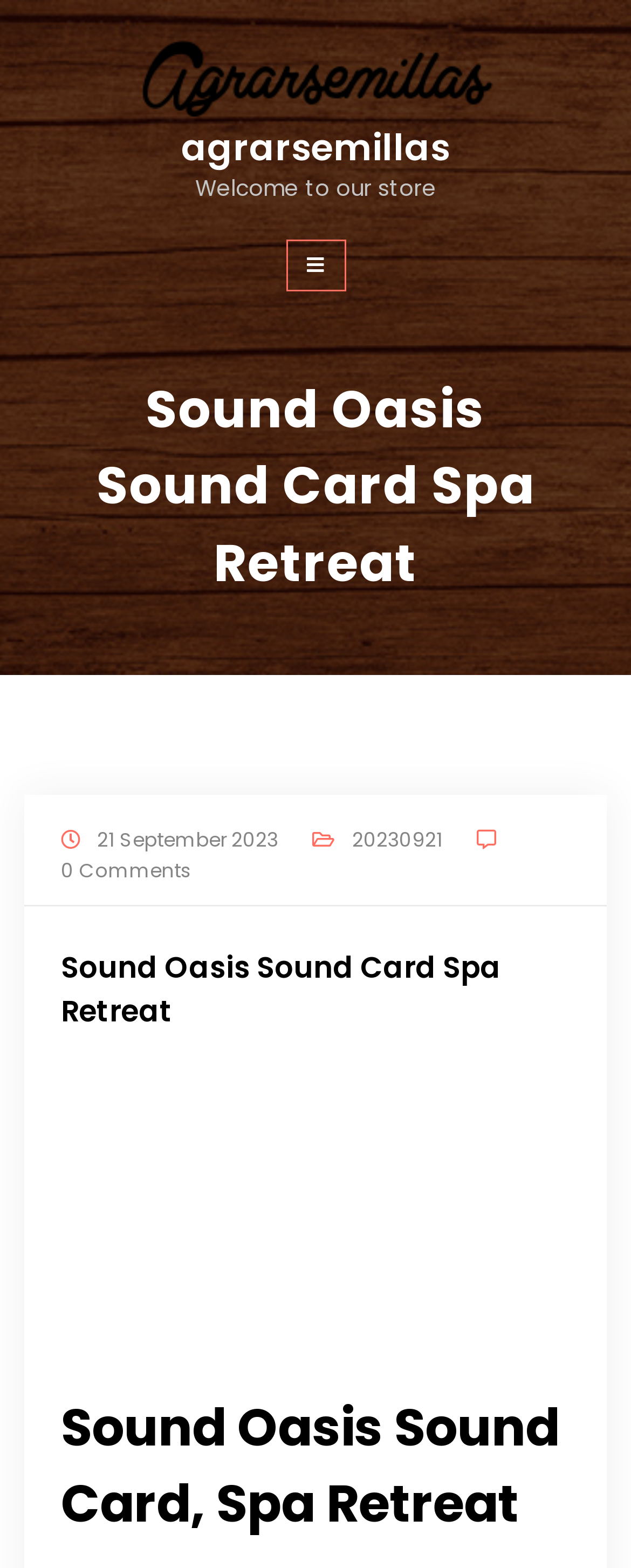Analyze the image and answer the question with as much detail as possible: 
What is the name of the store?

The name of the store can be found in the top-left corner of the webpage, where it says 'agrarsemillas' in a link and an image.